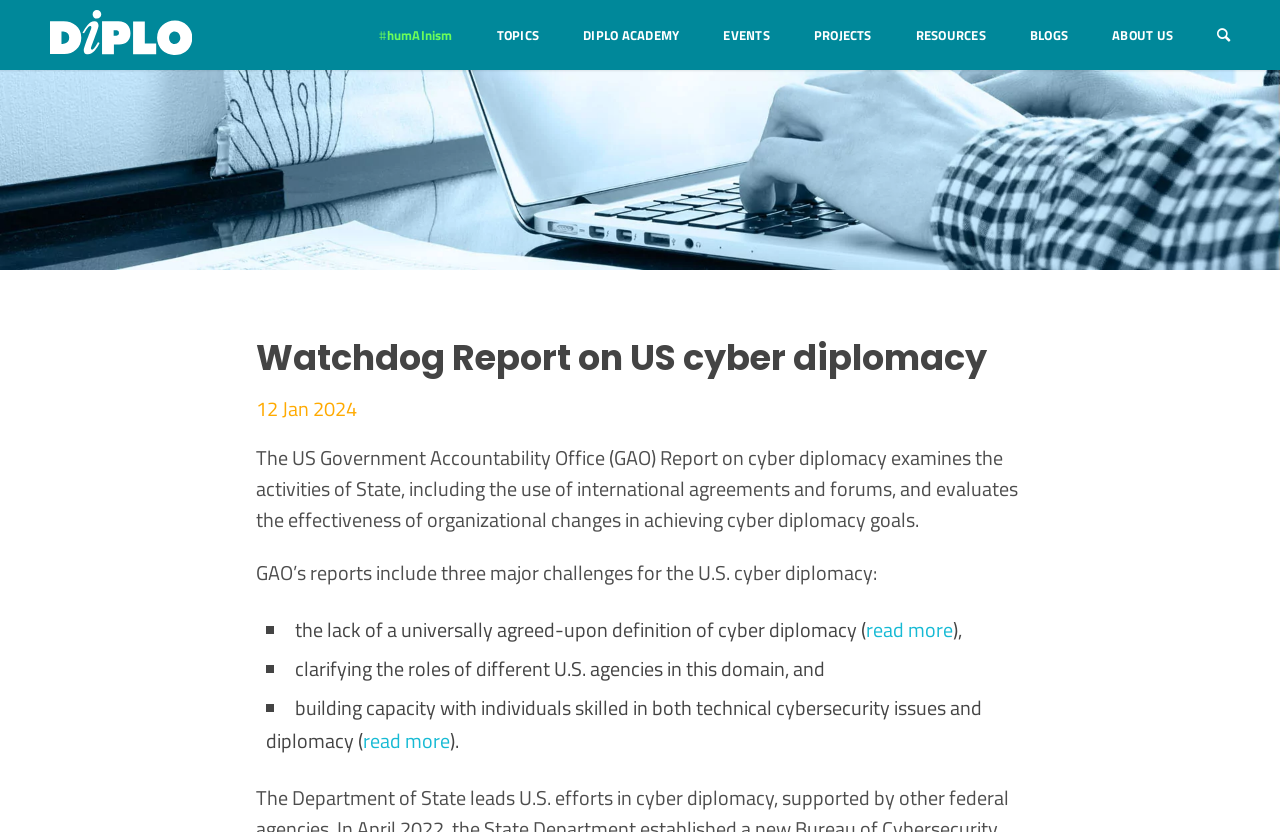What is the purpose of the GAO report?
Give a detailed and exhaustive answer to the question.

The purpose of the GAO report is to evaluate the effectiveness of organizational changes in achieving cyber diplomacy goals, as mentioned in the static text on the webpage.